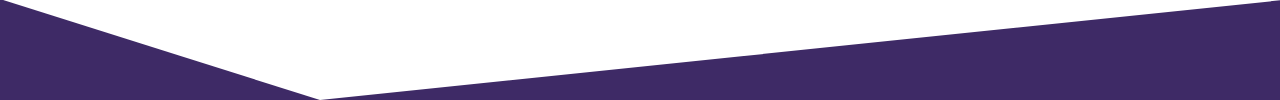What is the color of the stylized triangular shape?
Please respond to the question with as much detail as possible.

The caption describes the stylized triangular shape as being filled with a deep purple hue, which creates a striking contrast against the white background.